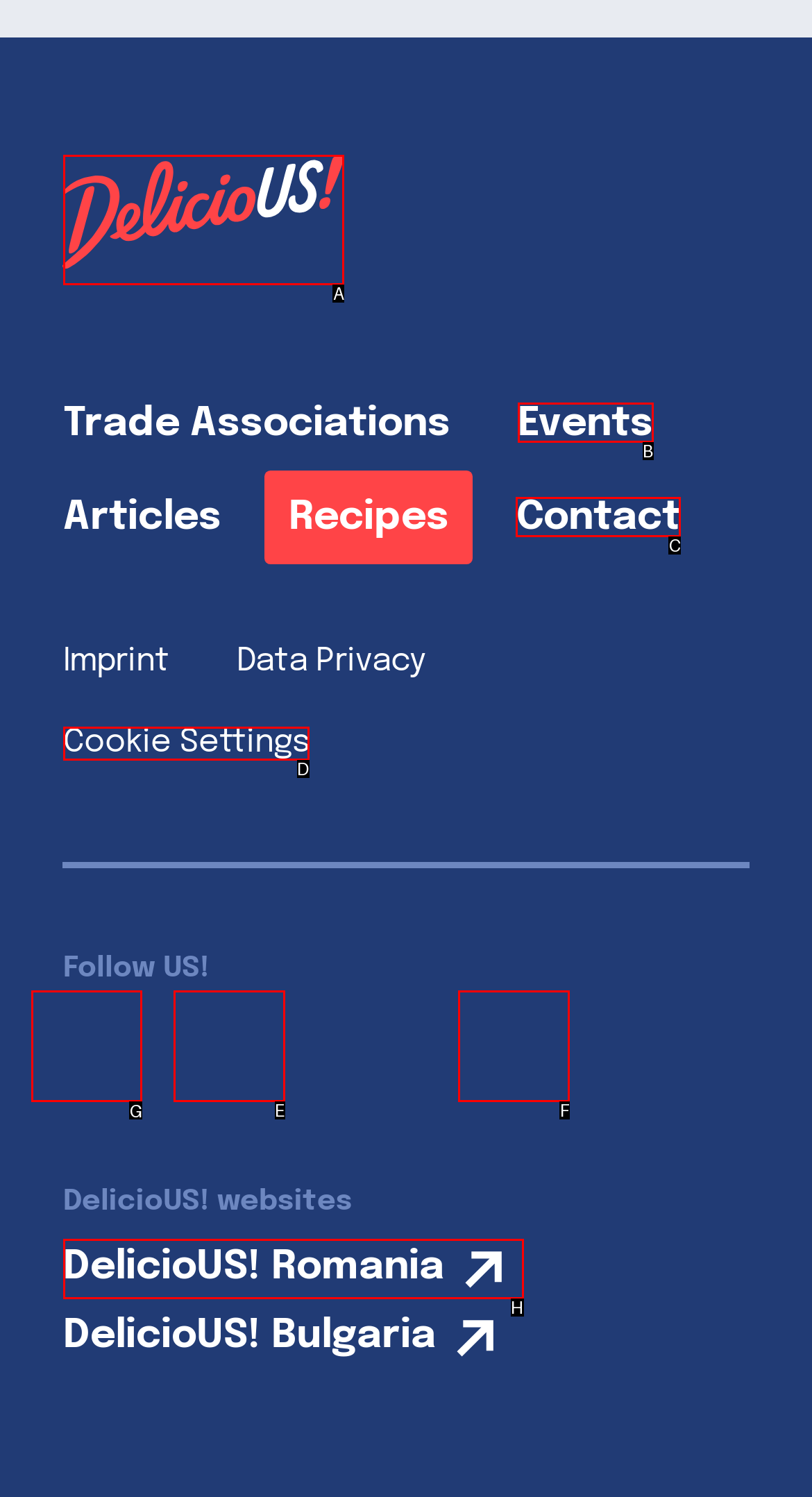Which option should be clicked to complete this task: Follow on Facebook
Reply with the letter of the correct choice from the given choices.

G